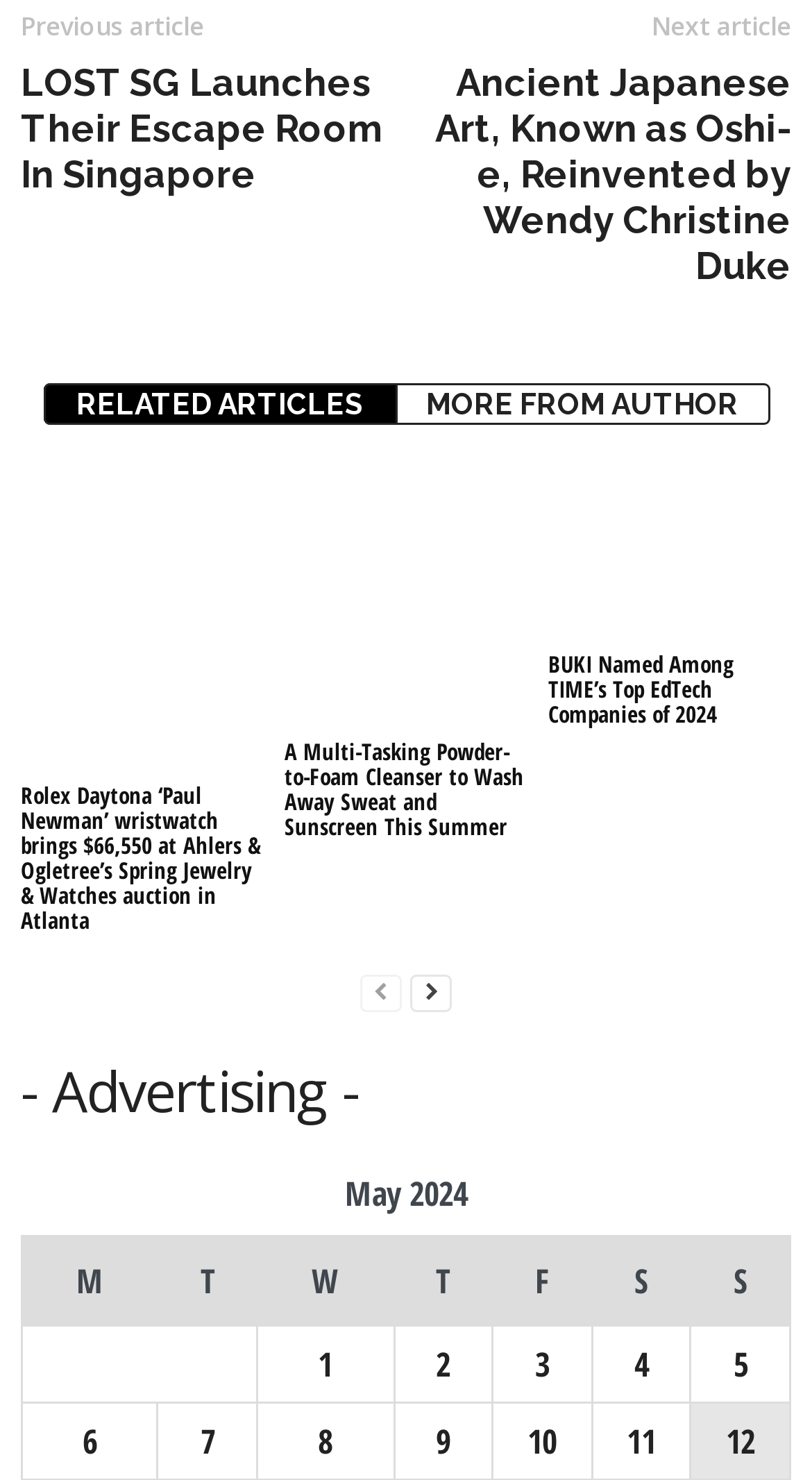Please identify the bounding box coordinates of the element on the webpage that should be clicked to follow this instruction: "Go to the next page". The bounding box coordinates should be given as four float numbers between 0 and 1, formatted as [left, top, right, bottom].

[0.505, 0.654, 0.556, 0.684]